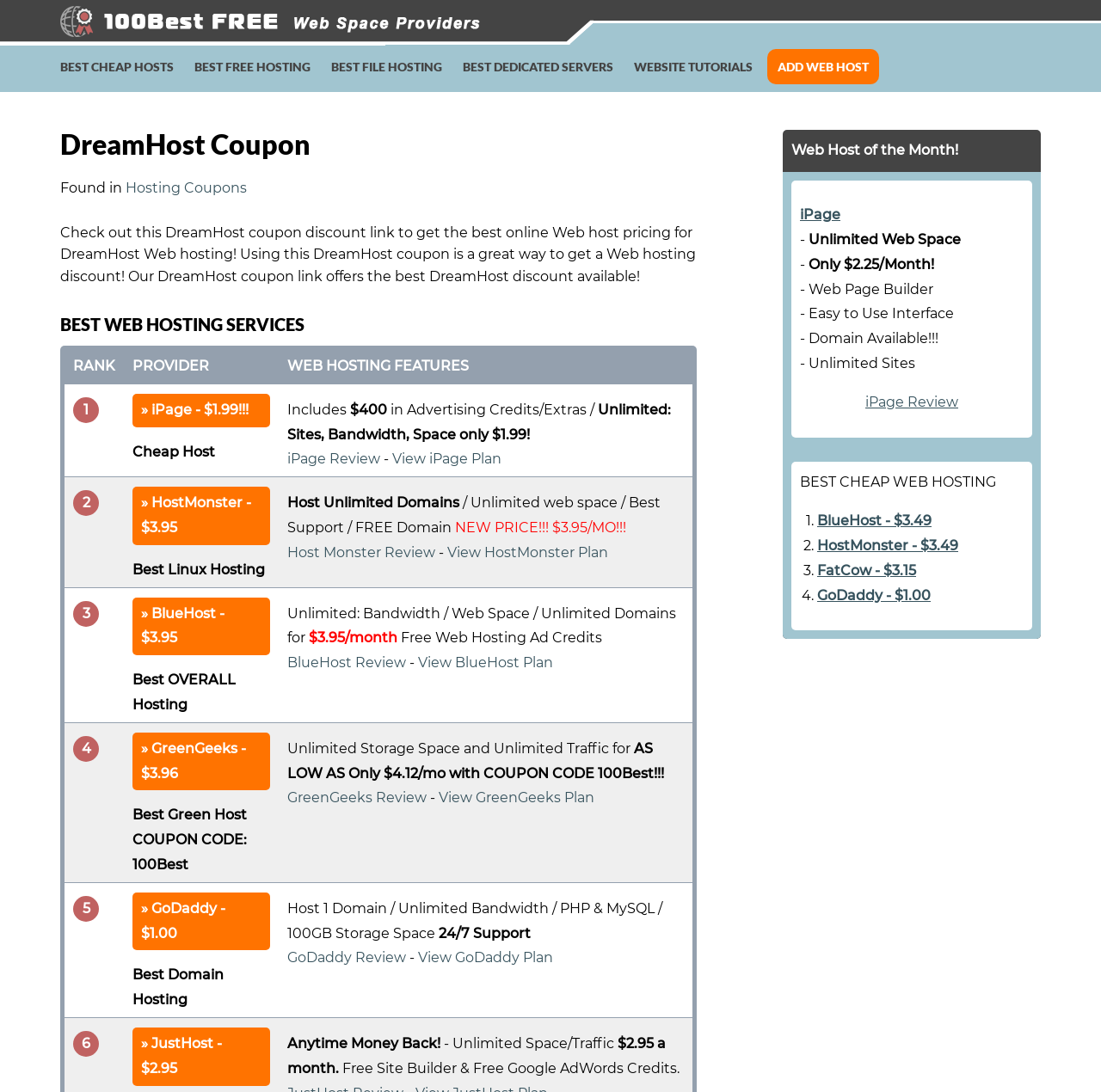Identify the coordinates of the bounding box for the element that must be clicked to accomplish the instruction: "Check out the 'BlueHost - $3.49' cheap web hosting".

[0.742, 0.469, 0.846, 0.484]